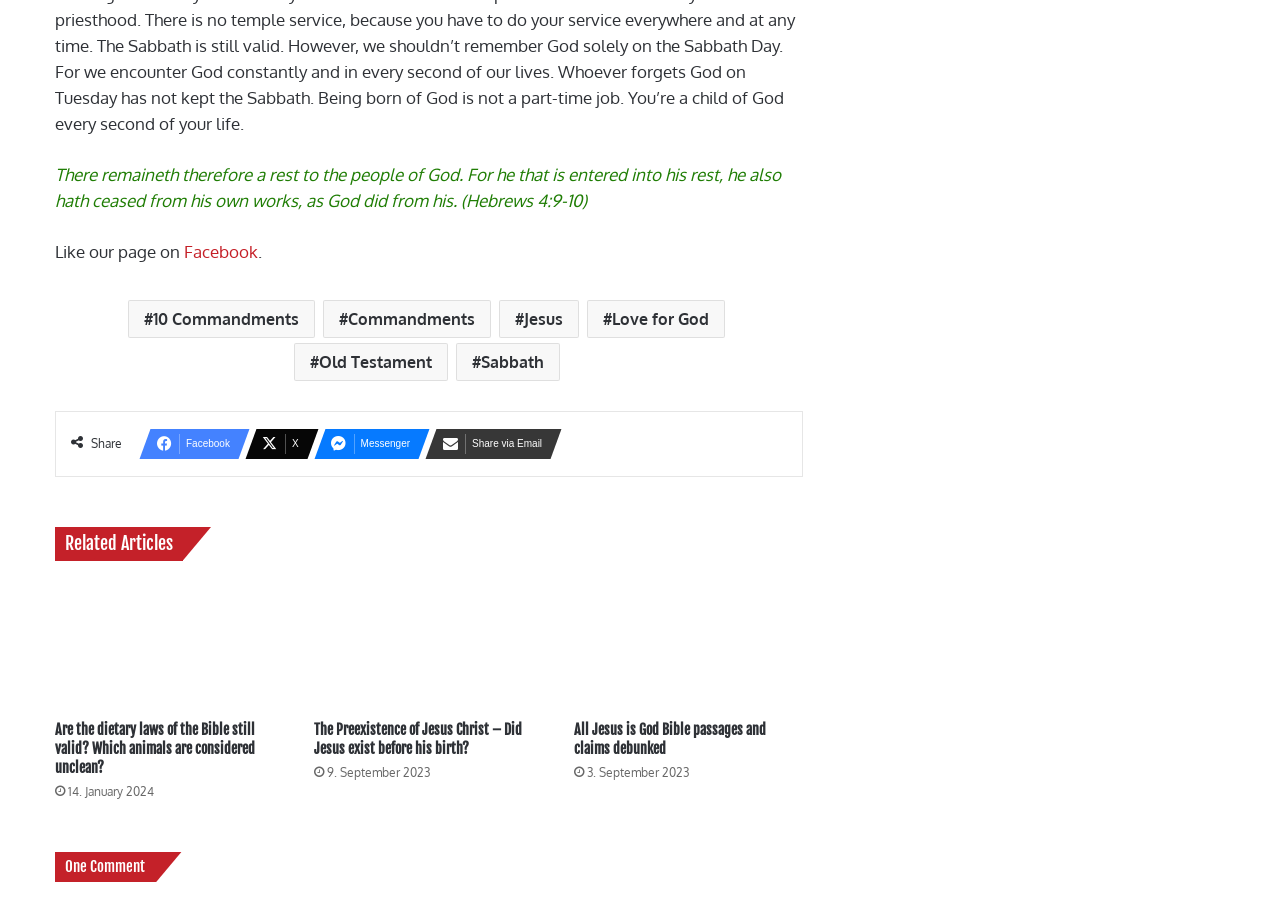Please provide a brief answer to the following inquiry using a single word or phrase:
What is the topic of the third related article?

Jesus being God